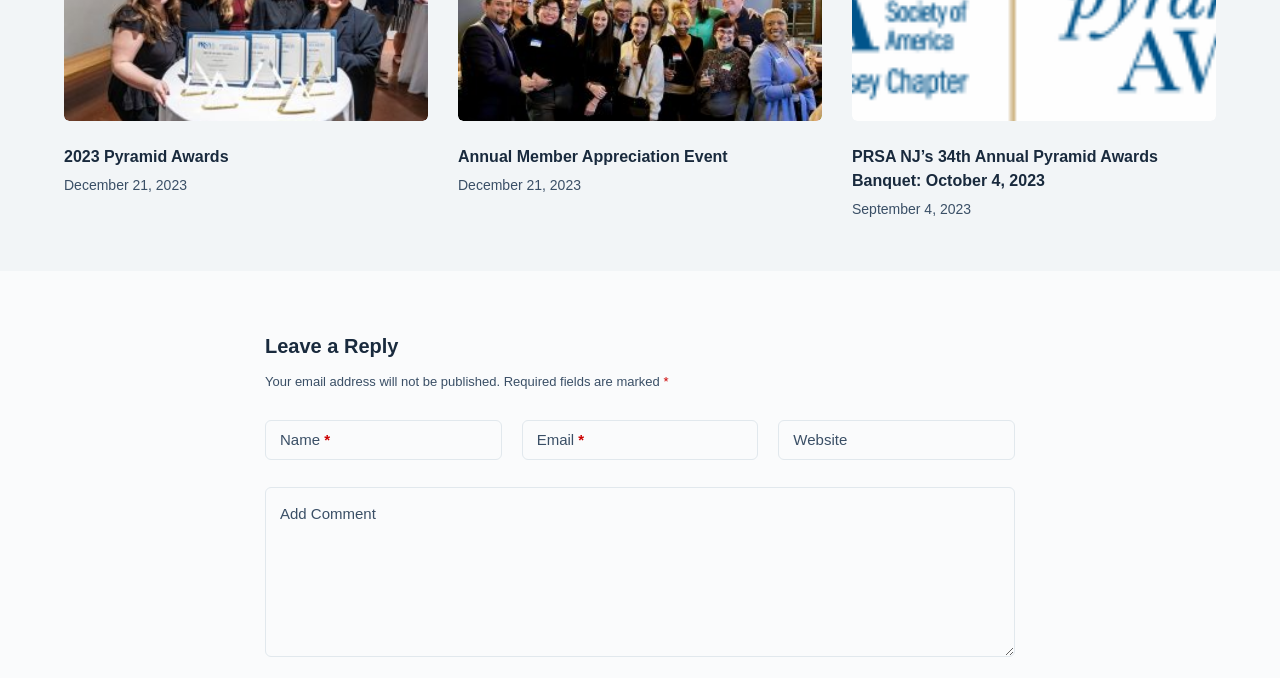Based on the element description "parent_node: Name name="author"", predict the bounding box coordinates of the UI element.

[0.207, 0.619, 0.392, 0.678]